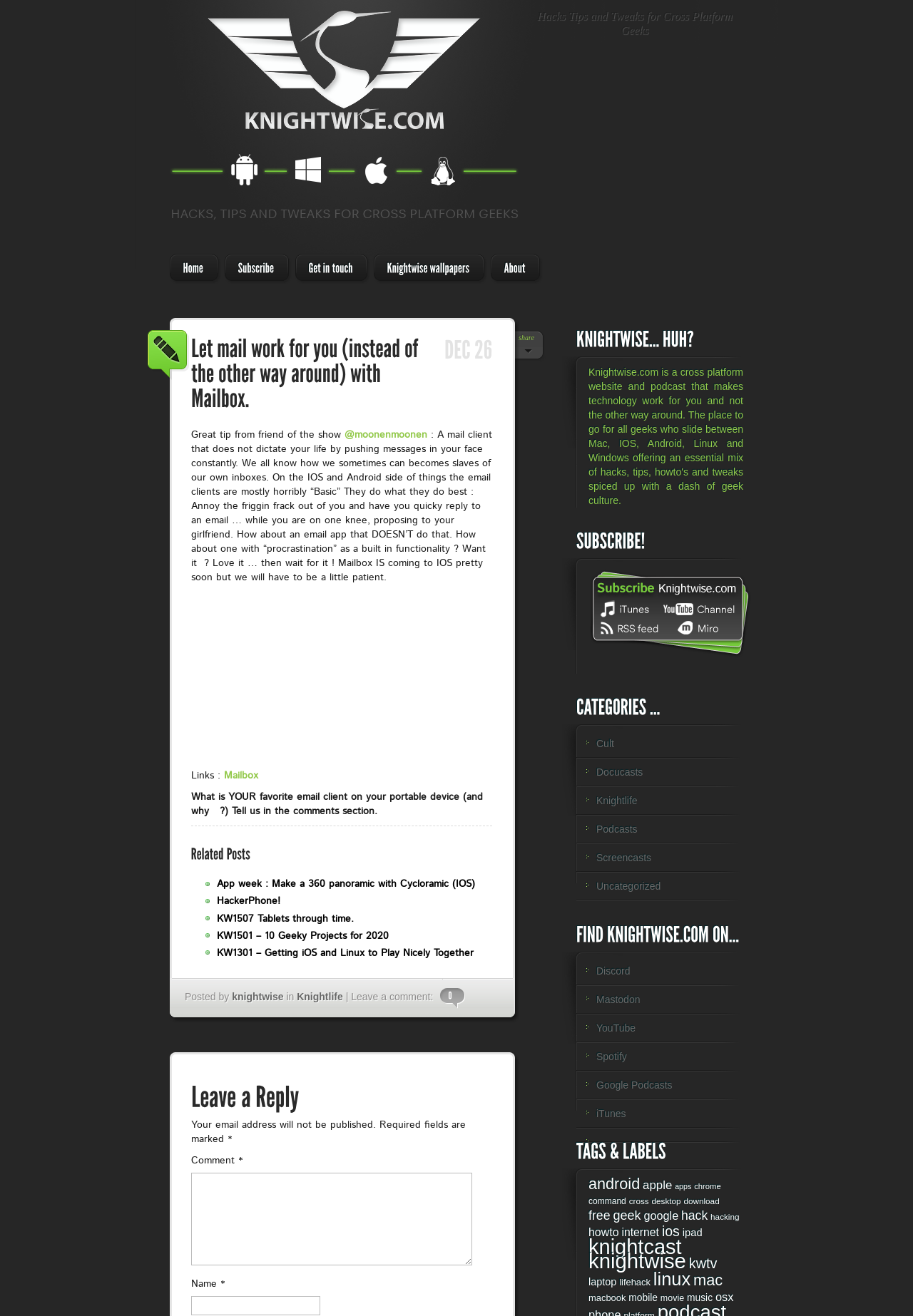Identify the bounding box coordinates of the area that should be clicked in order to complete the given instruction: "Leave a comment". The bounding box coordinates should be four float numbers between 0 and 1, i.e., [left, top, right, bottom].

[0.209, 0.891, 0.517, 0.961]